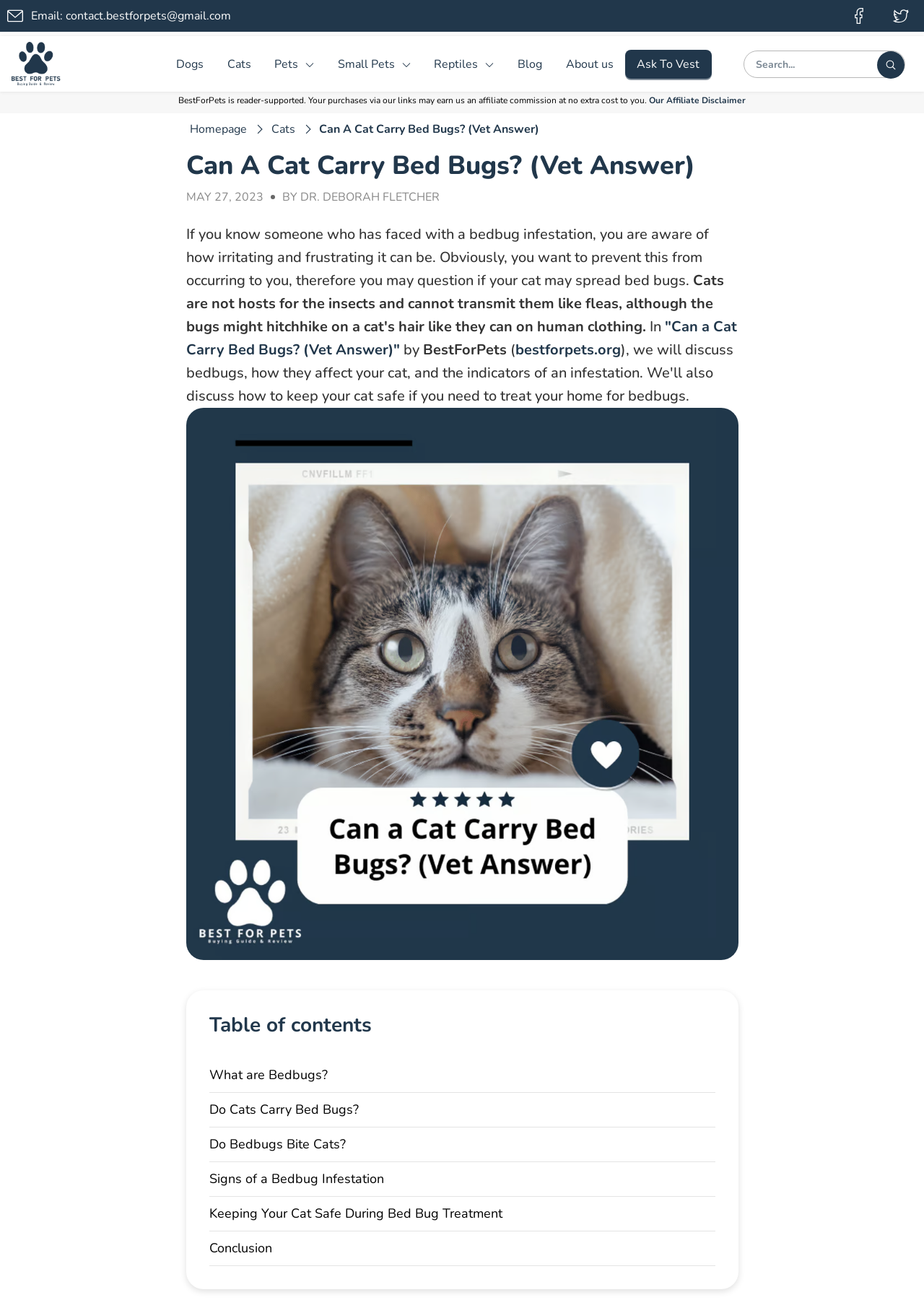What is the website of the author?
Look at the image and respond to the question as thoroughly as possible.

The website of the author is mentioned in the text as 'bestforpets.org', which is located at the bottom of the article.